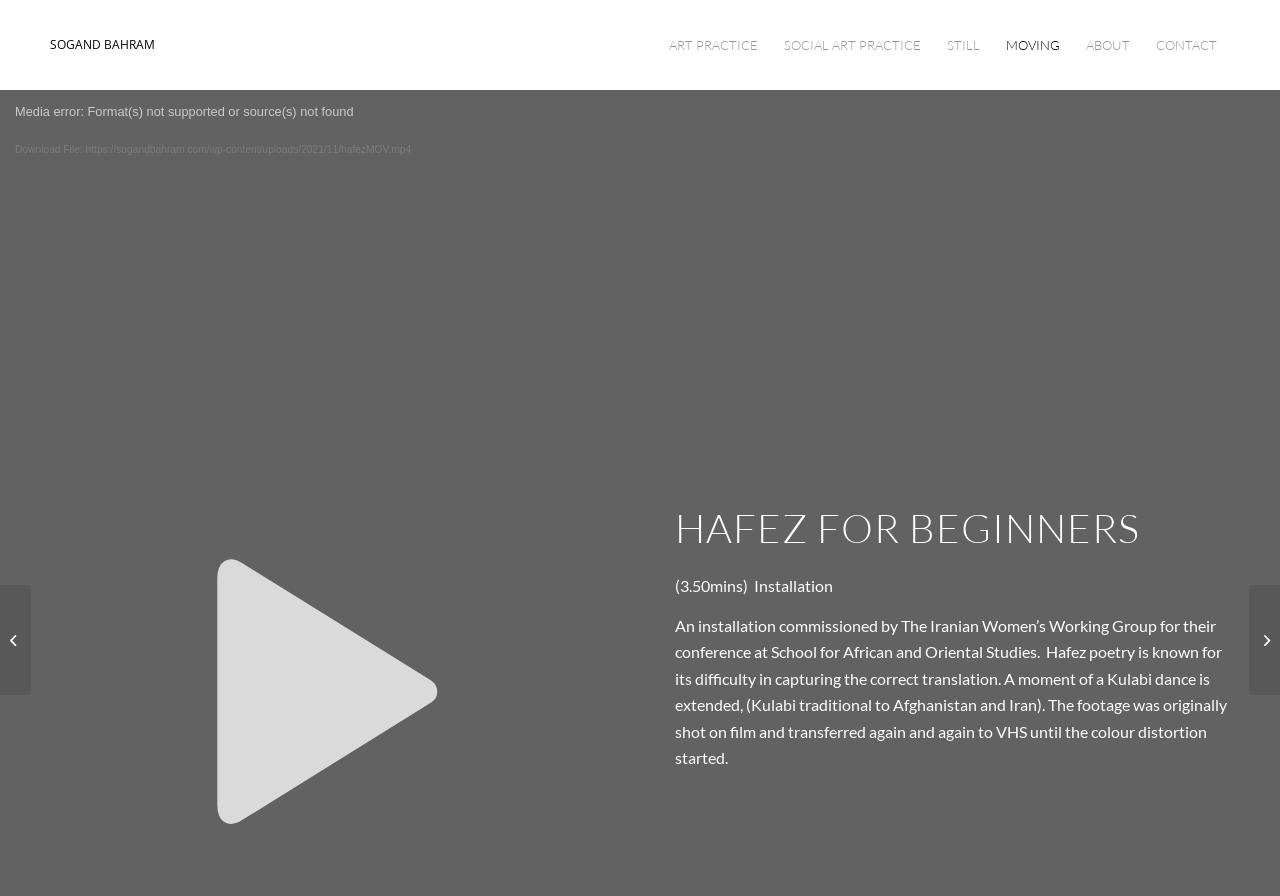Identify the bounding box coordinates for the UI element described as follows: Art Practice. Use the format (top-left x, top-left y, bottom-right x, bottom-right y) and ensure all values are floating point numbers between 0 and 1.

[0.512, 0.0, 0.602, 0.1]